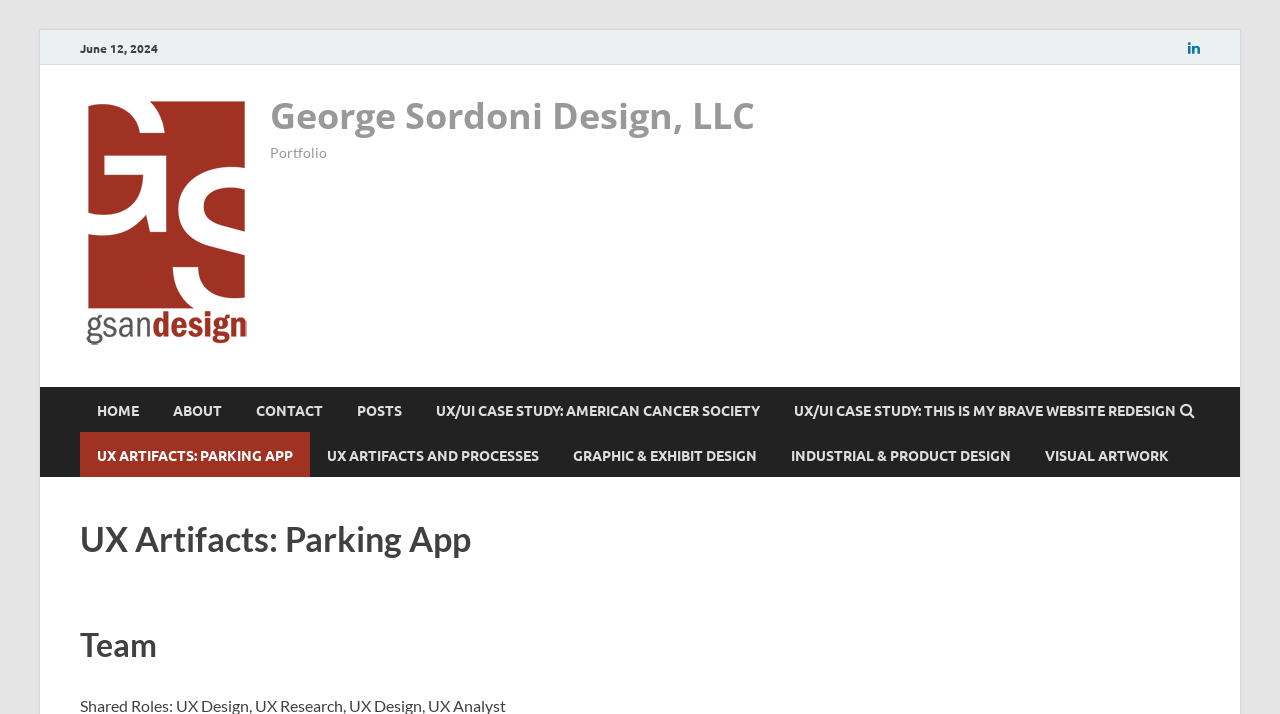Please locate the UI element described by "Graphic & Exhibit Design" and provide its bounding box coordinates.

[0.434, 0.605, 0.605, 0.668]